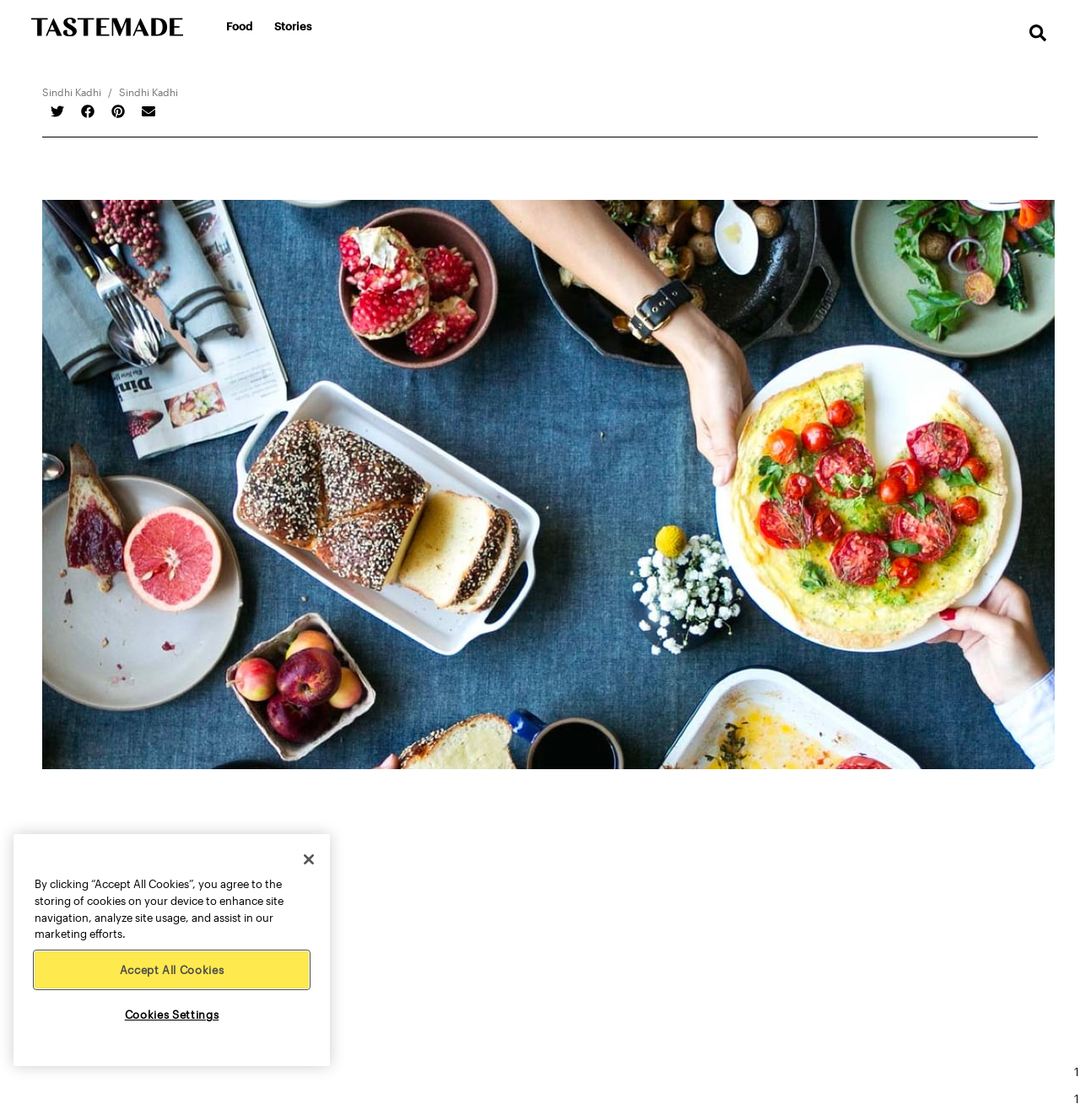Use a single word or phrase to answer the question: 
What is the name of the dish on the webpage?

Sindhi Kadhi